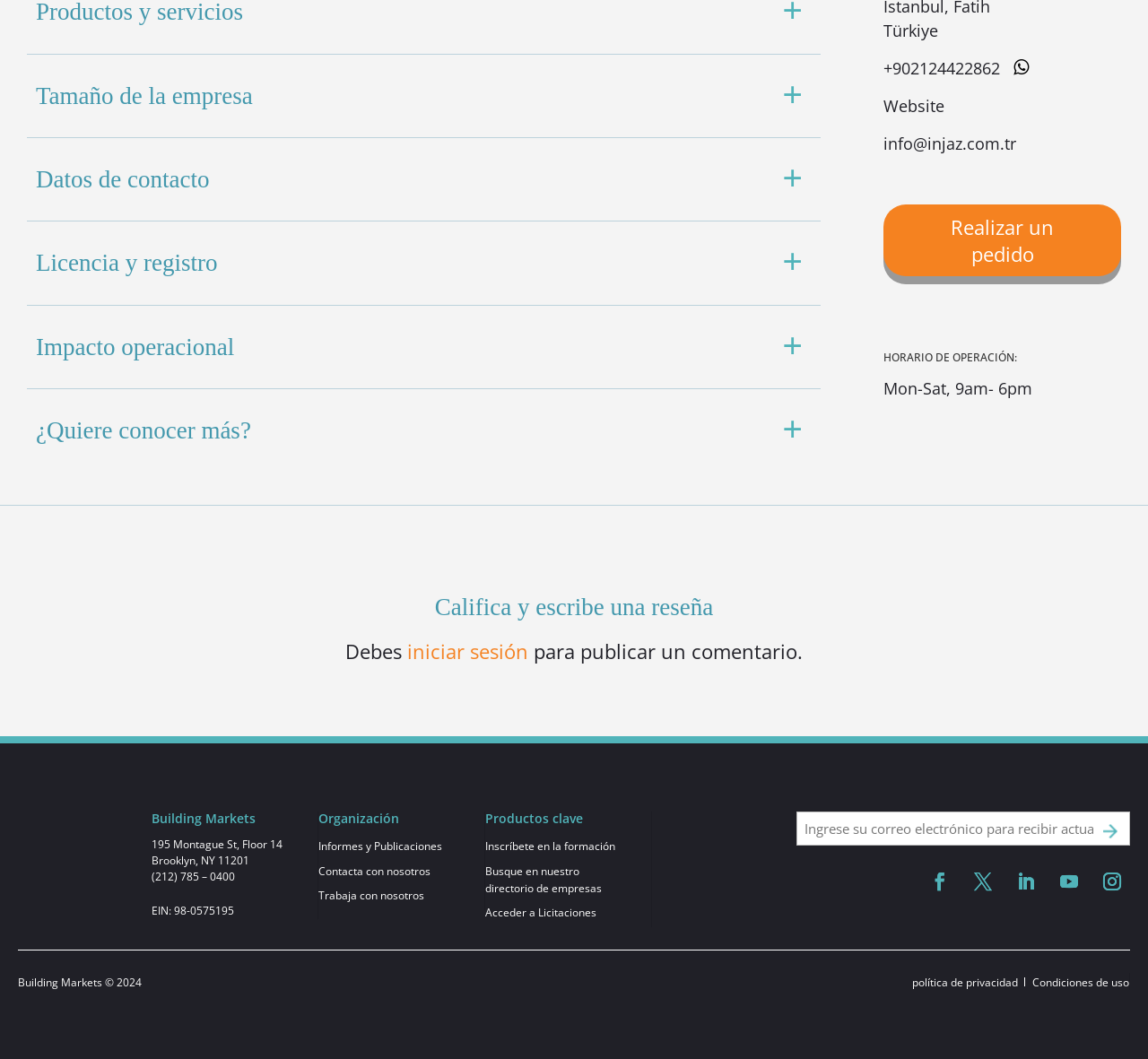Can you find the bounding box coordinates for the element that needs to be clicked to execute this instruction: "Click the 'Entregar' button"? The coordinates should be given as four float numbers between 0 and 1, i.e., [left, top, right, bottom].

[0.949, 0.766, 0.984, 0.804]